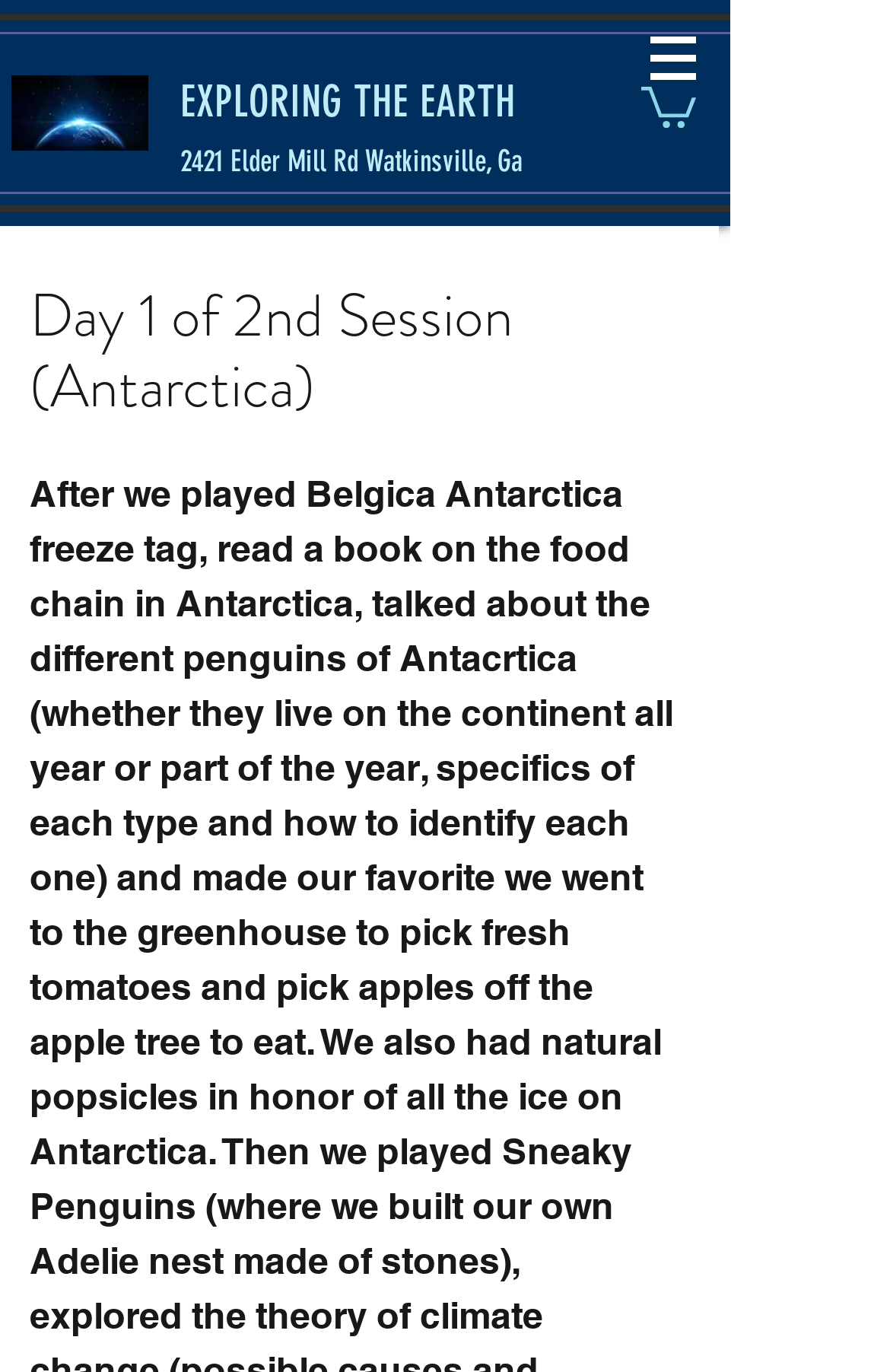Can you find and provide the main heading text of this webpage?

Day 1 of 2nd Session (Antarctica)